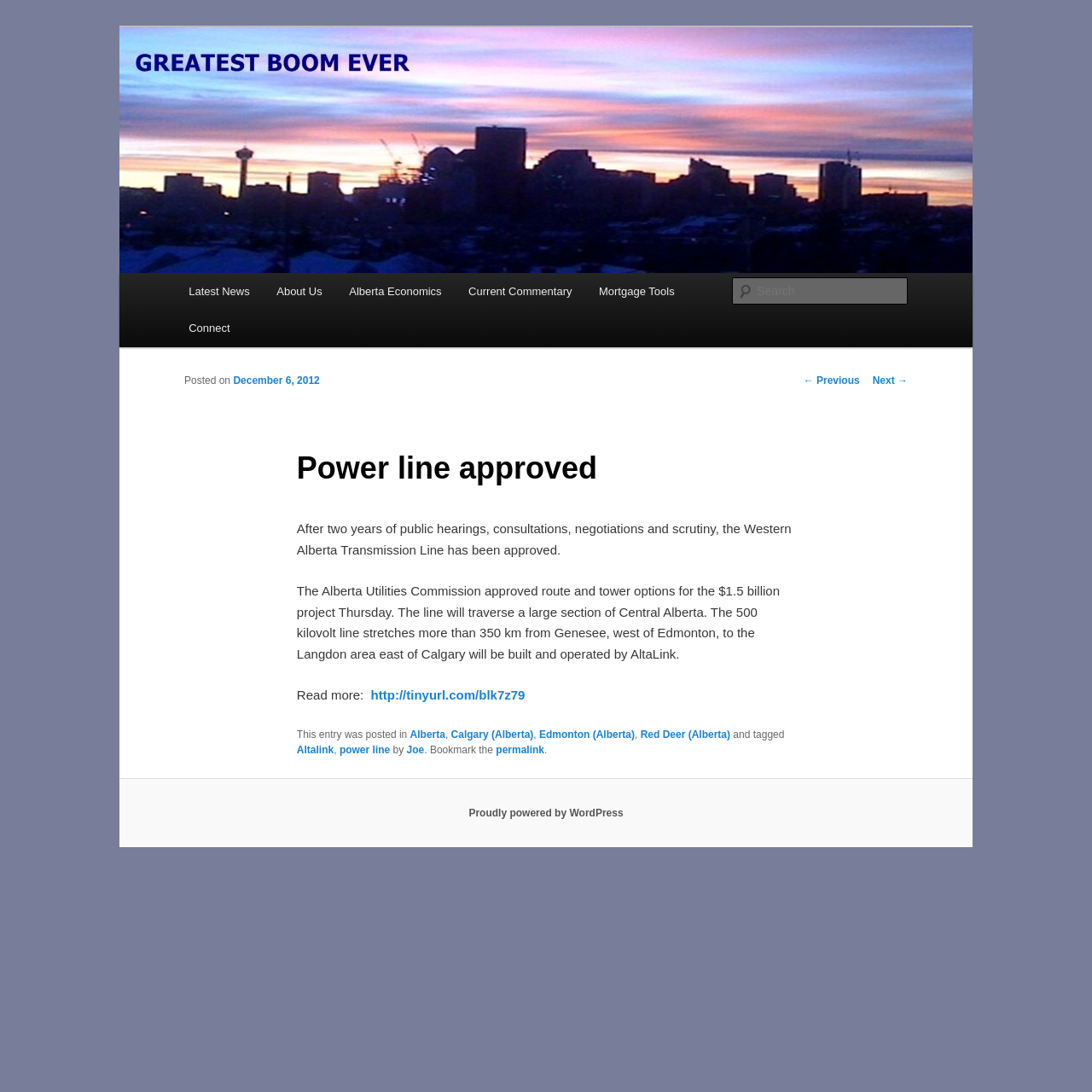Where is the transmission line located?
Answer the question with a single word or phrase derived from the image.

Central Alberta